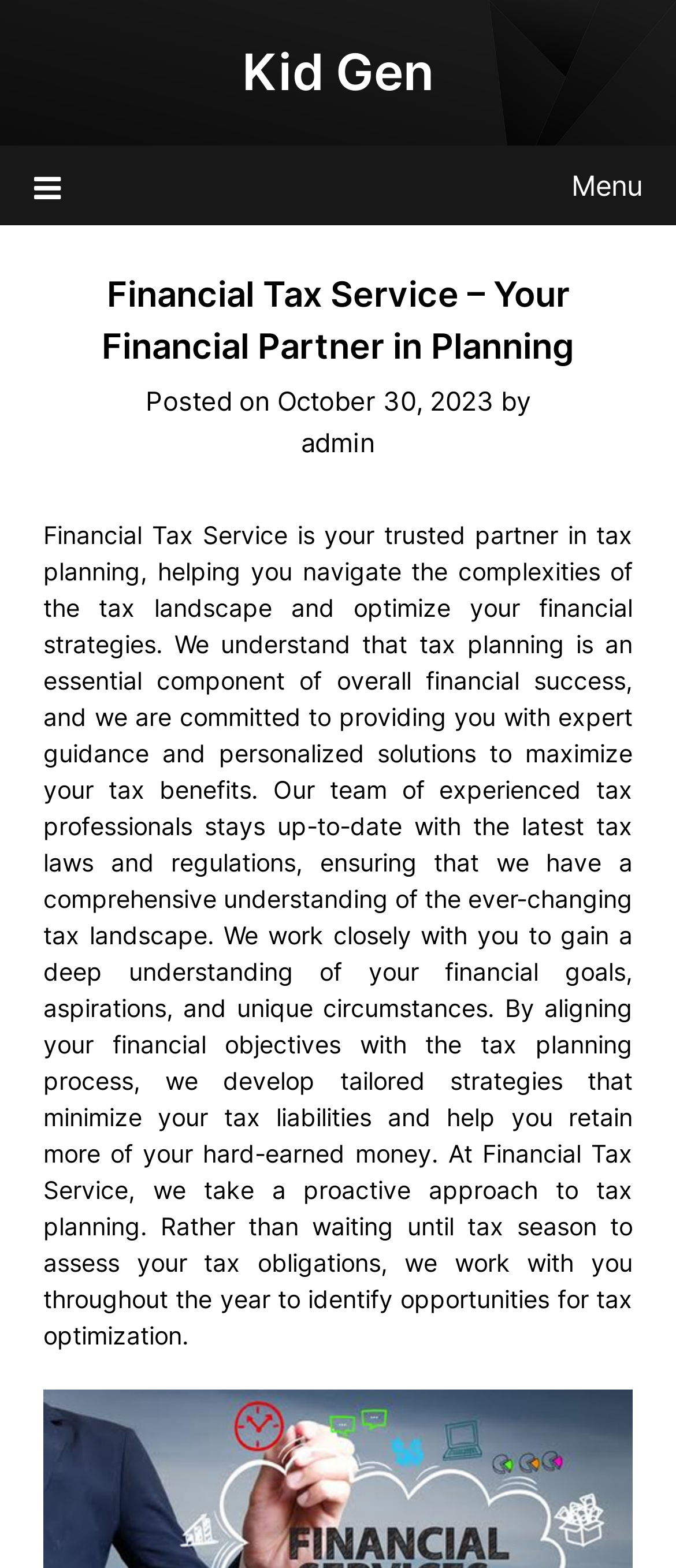What is the approach of Financial Tax Service to tax planning?
Carefully analyze the image and provide a detailed answer to the question.

According to the webpage, Financial Tax Service takes a proactive approach to tax planning, working with clients throughout the year to identify opportunities for tax optimization, rather than waiting until tax season to assess tax obligations.